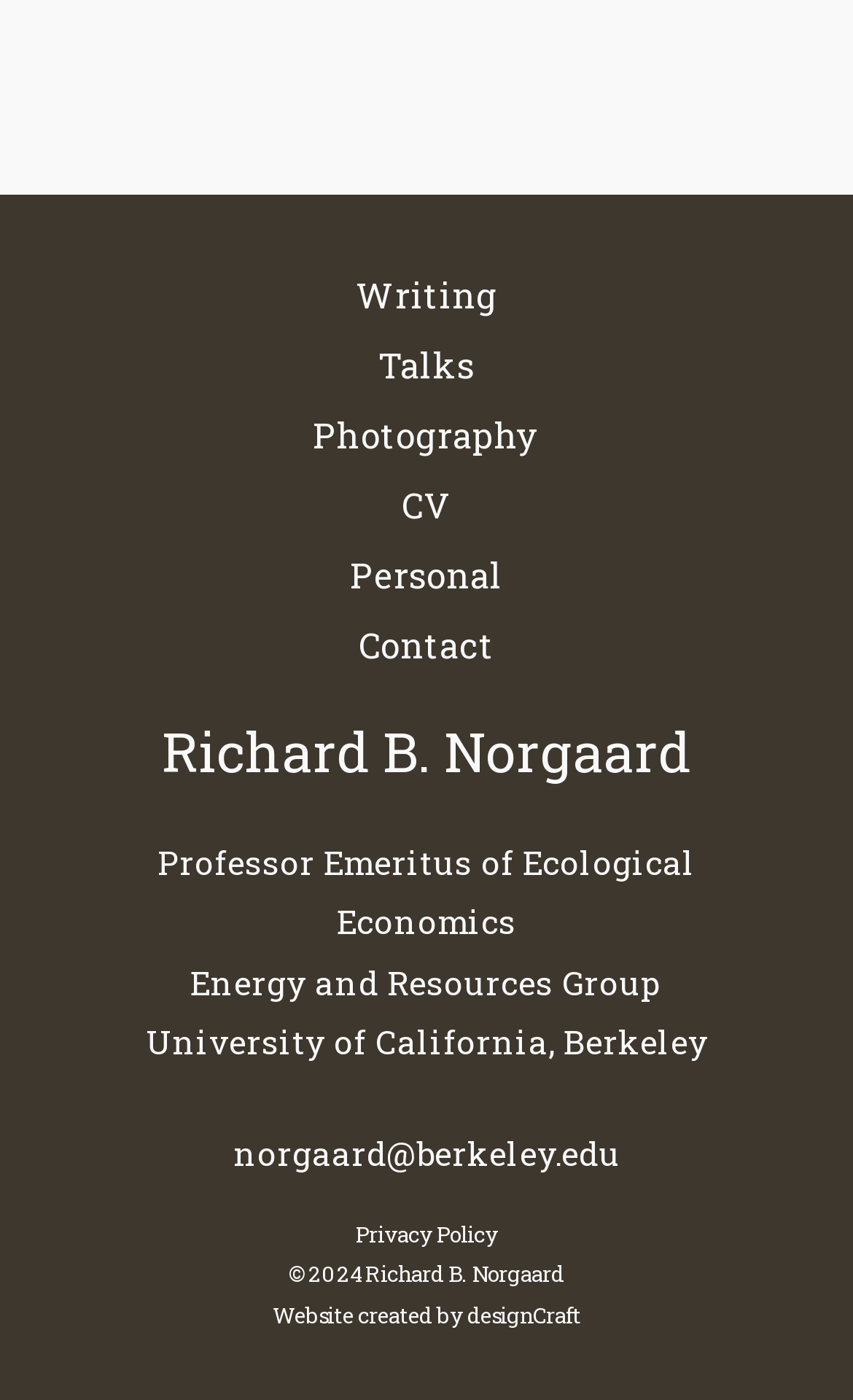Determine the bounding box coordinates of the section I need to click to execute the following instruction: "view professor's contact information". Provide the coordinates as four float numbers between 0 and 1, i.e., [left, top, right, bottom].

[0.421, 0.444, 0.579, 0.478]